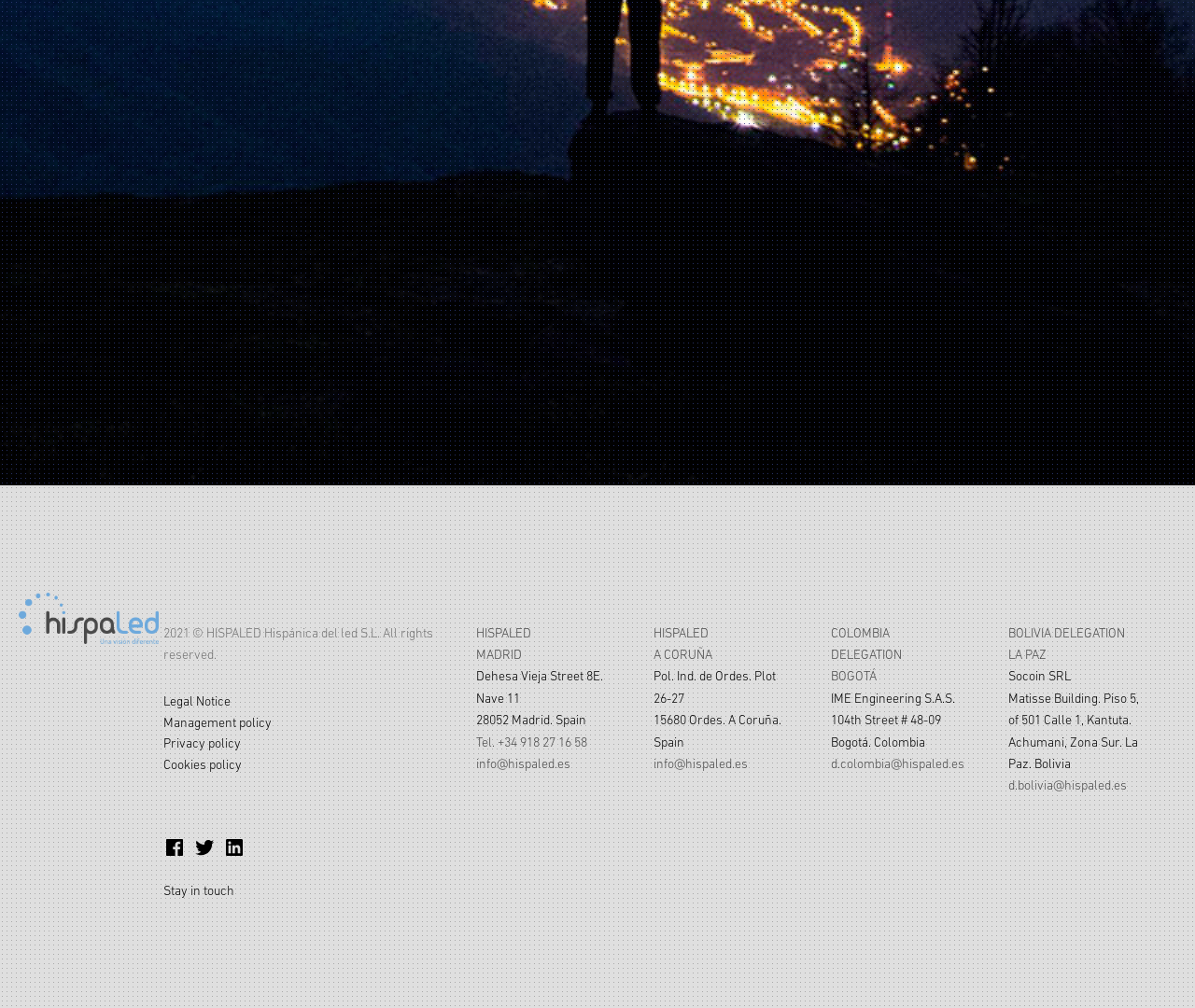Using the given element description, provide the bounding box coordinates (top-left x, top-left y, bottom-right x, bottom-right y) for the corresponding UI element in the screenshot: Stay in touch

[0.137, 0.873, 0.395, 0.894]